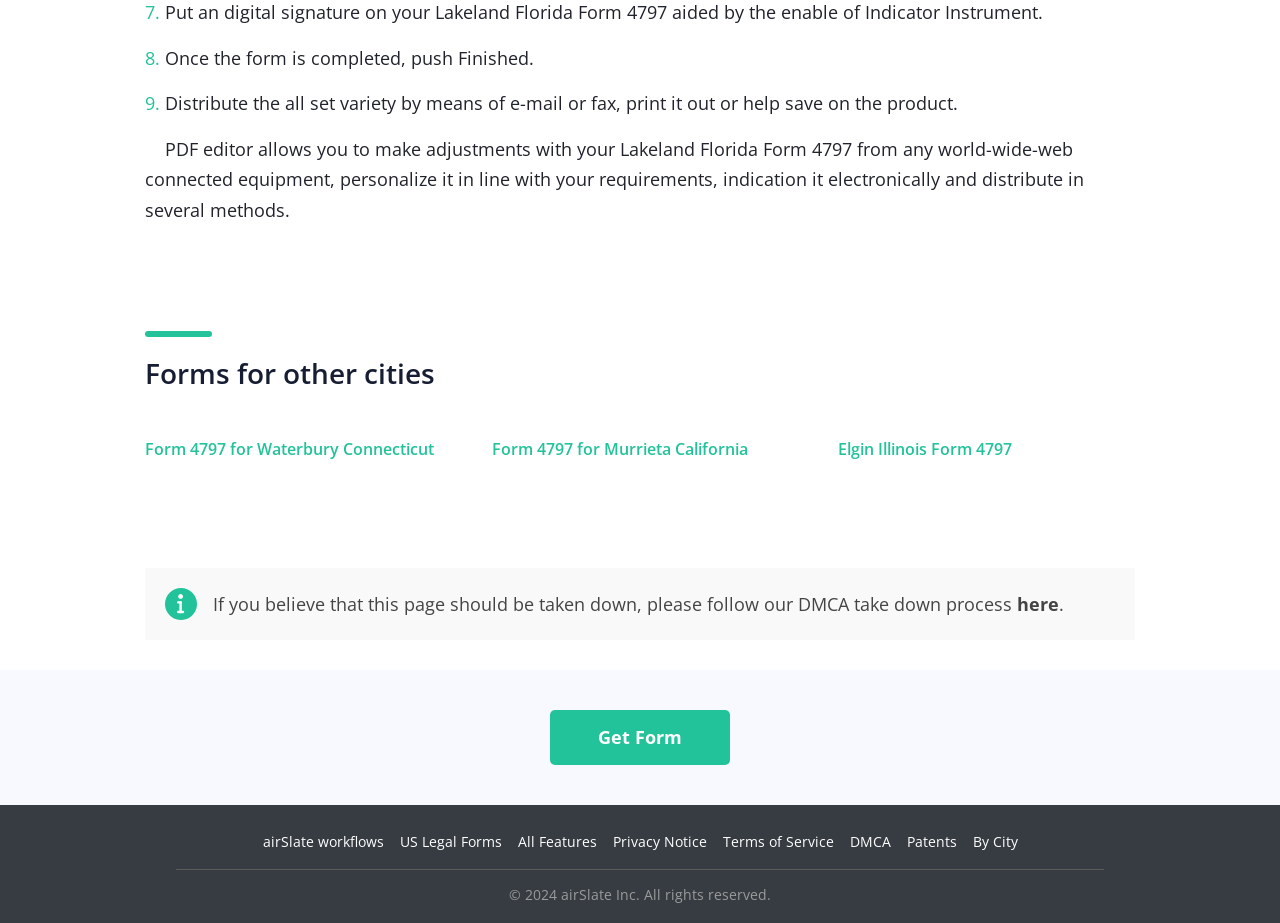Answer the question using only one word or a concise phrase: How many links are available for other cities' forms?

3